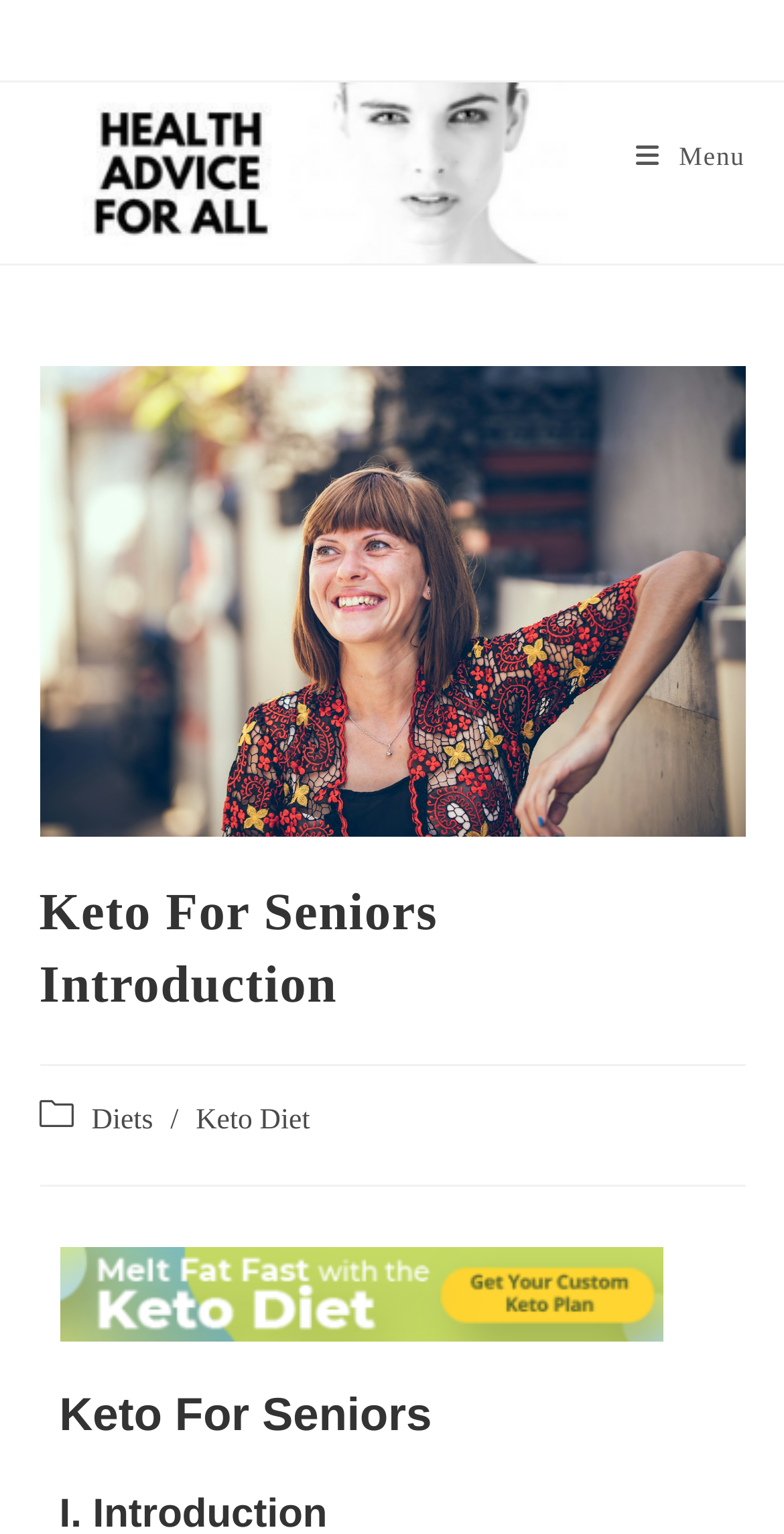Please find the bounding box coordinates in the format (top-left x, top-left y, bottom-right x, bottom-right y) for the given element description. Ensure the coordinates are floating point numbers between 0 and 1. Description: Diets

[0.117, 0.72, 0.195, 0.741]